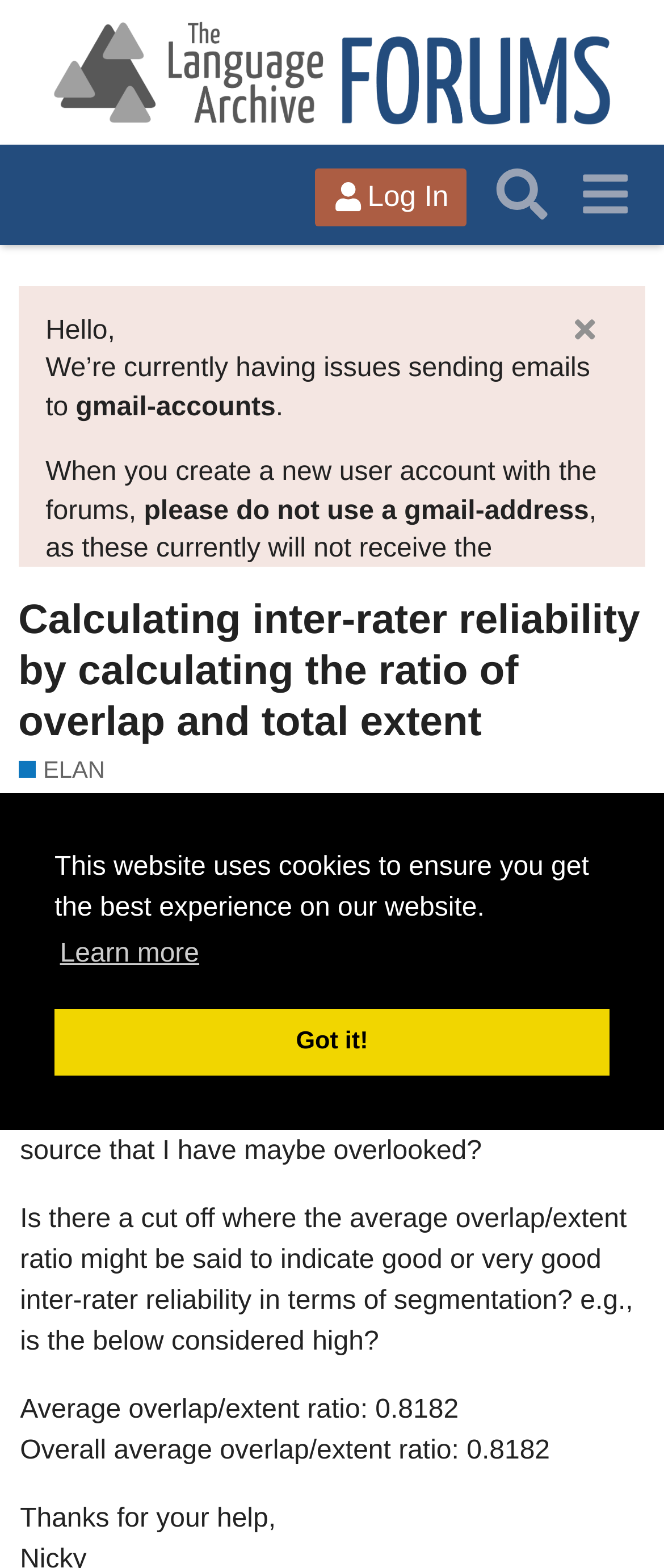Determine the bounding box coordinates of the region that needs to be clicked to achieve the task: "View topic information".

[0.027, 0.381, 0.964, 0.476]